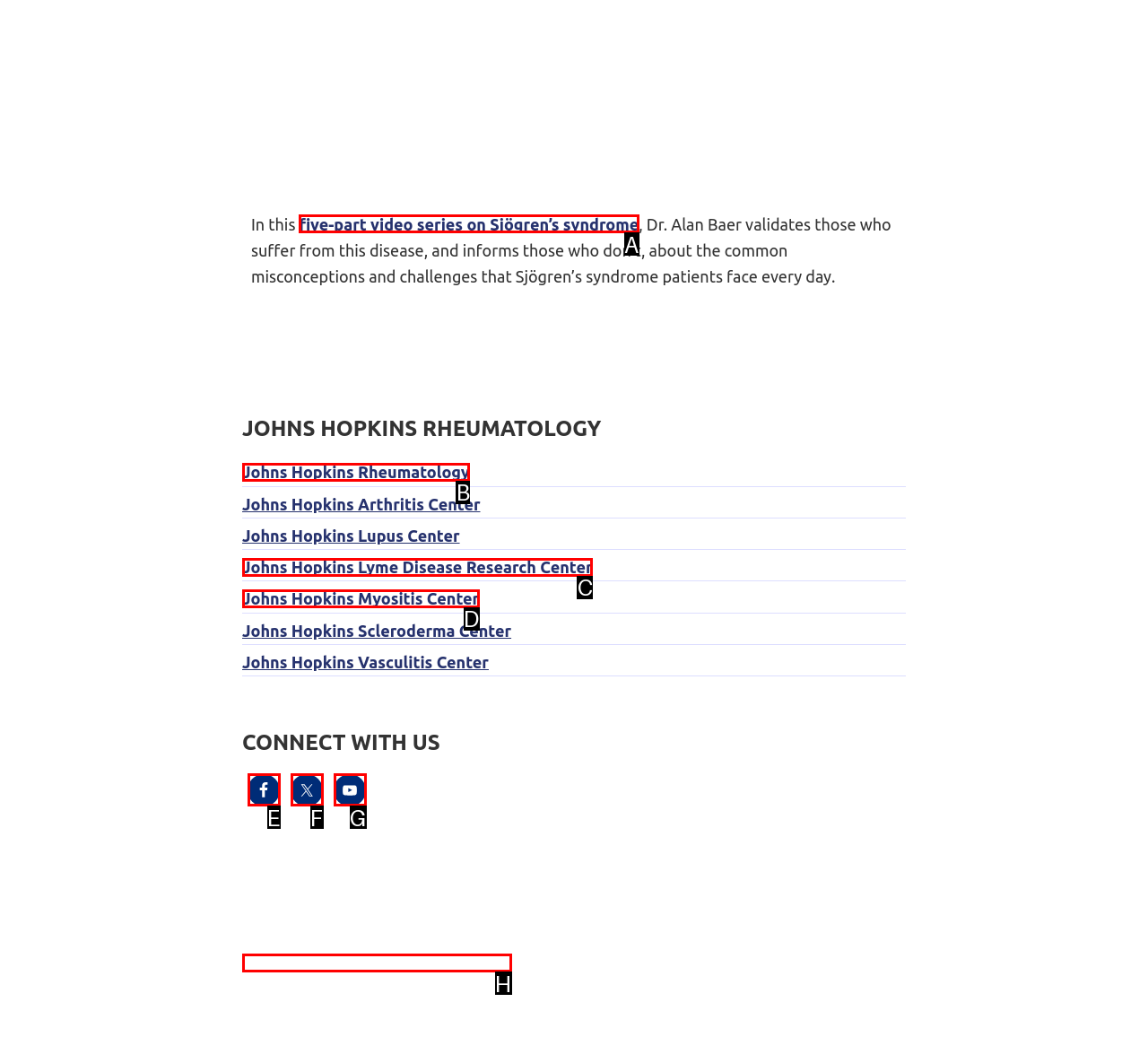Match the description to the correct option: Twitter
Provide the letter of the matching option directly.

F